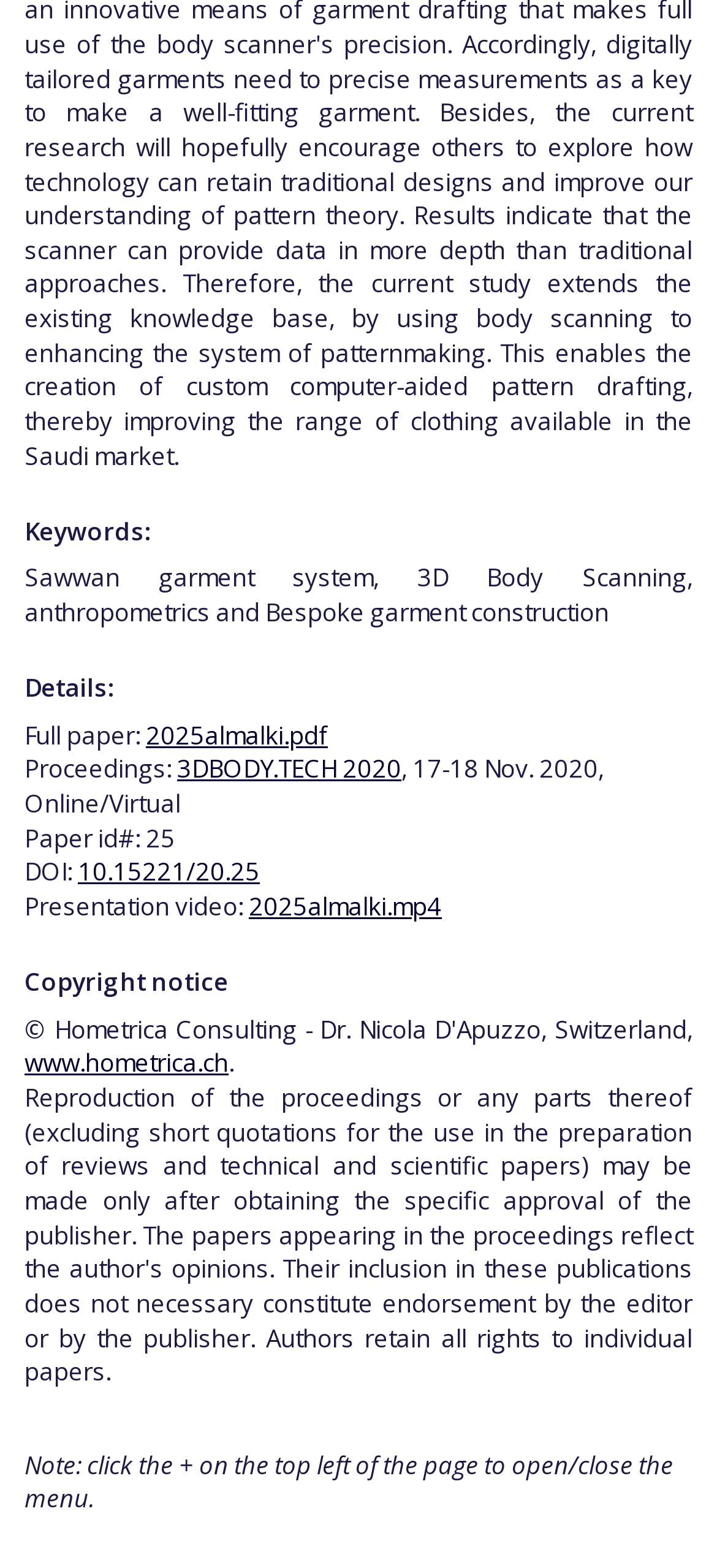What is the DOI of the paper?
Please answer the question with as much detail as possible using the screenshot.

The DOI of the paper can be found in the link element with the text '10.15221/20.25', which is located below the 'DOI:' label.